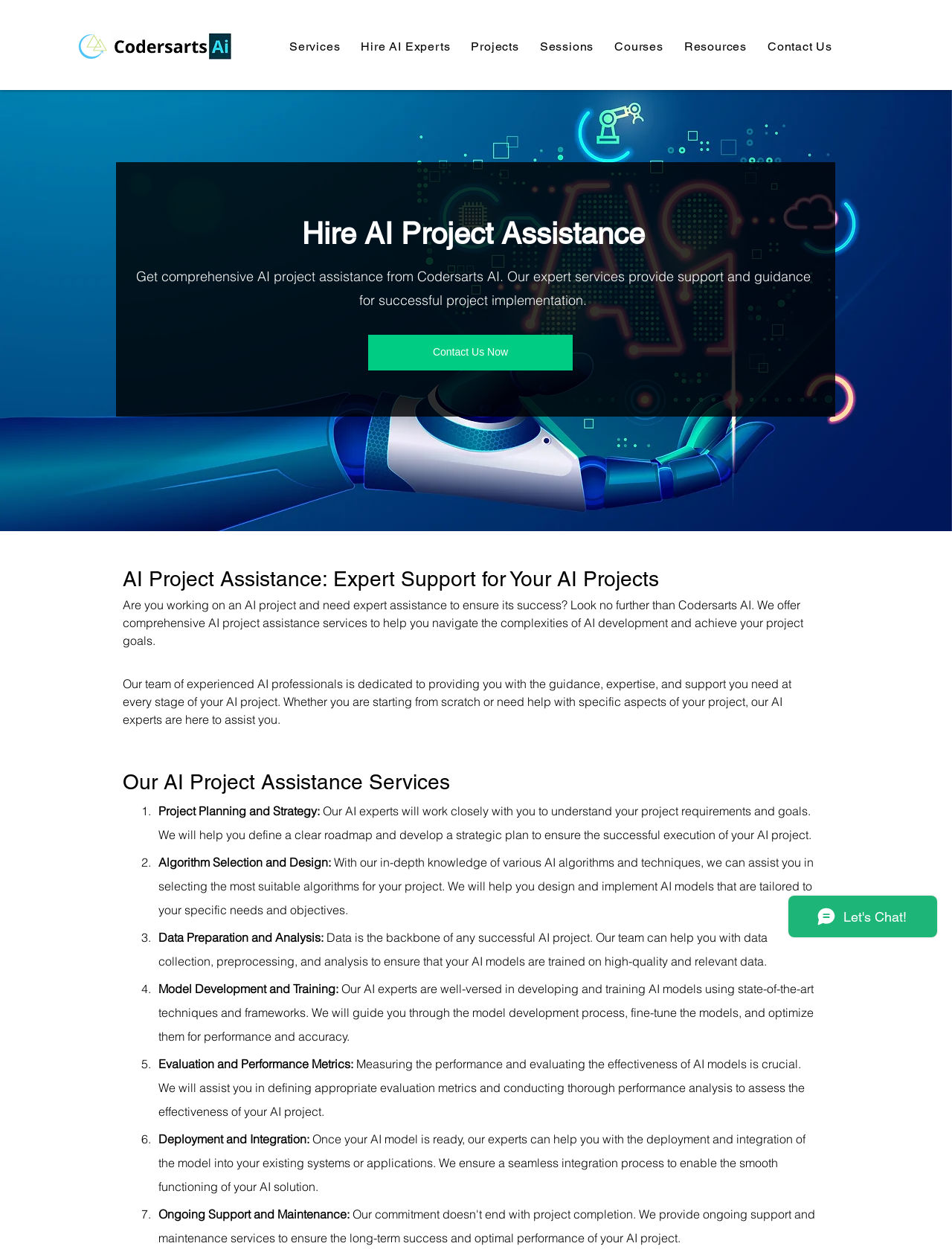How many AI project assistance services are listed?
Your answer should be a single word or phrase derived from the screenshot.

7